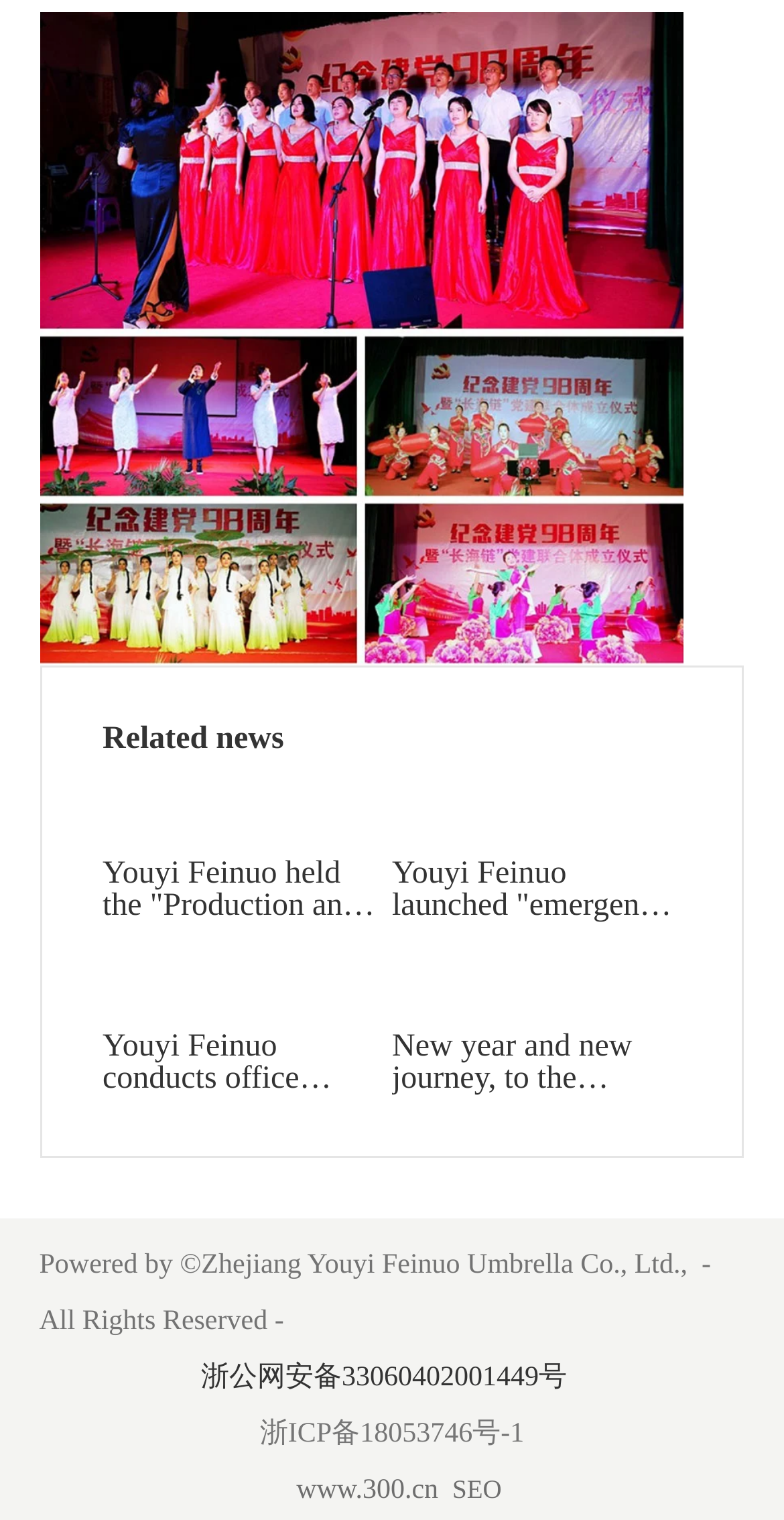Review the image closely and give a comprehensive answer to the question: What is the theme of the news links on the webpage?

I analyzed the text of the news links on the webpage and found that they are all related to company events and achievements, such as training seminars, awards, and new initiatives.